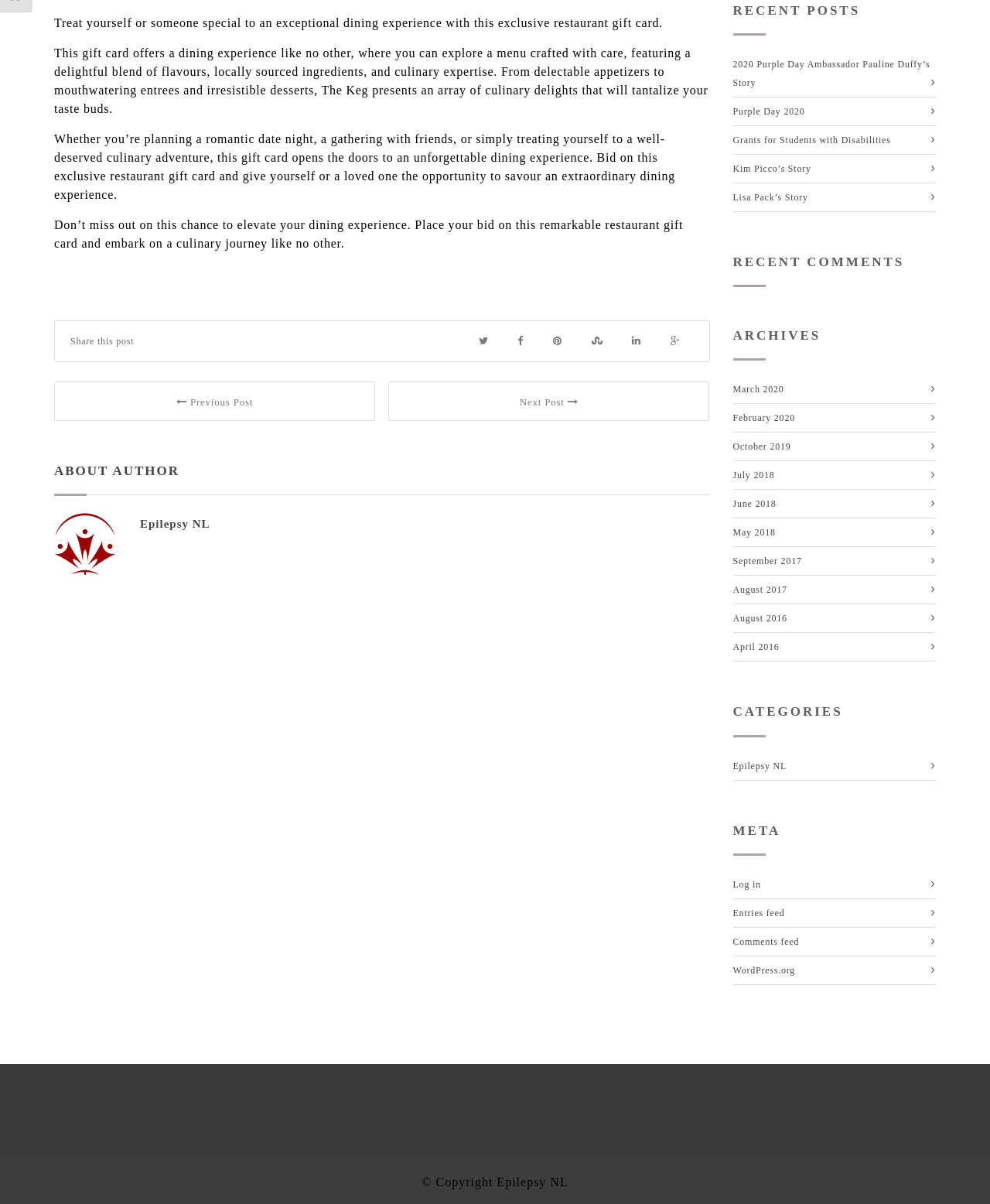Find the bounding box of the element with the following description: "Grants for Students with Disabilities". The coordinates must be four float numbers between 0 and 1, formatted as [left, top, right, bottom].

[0.74, 0.112, 0.9, 0.121]